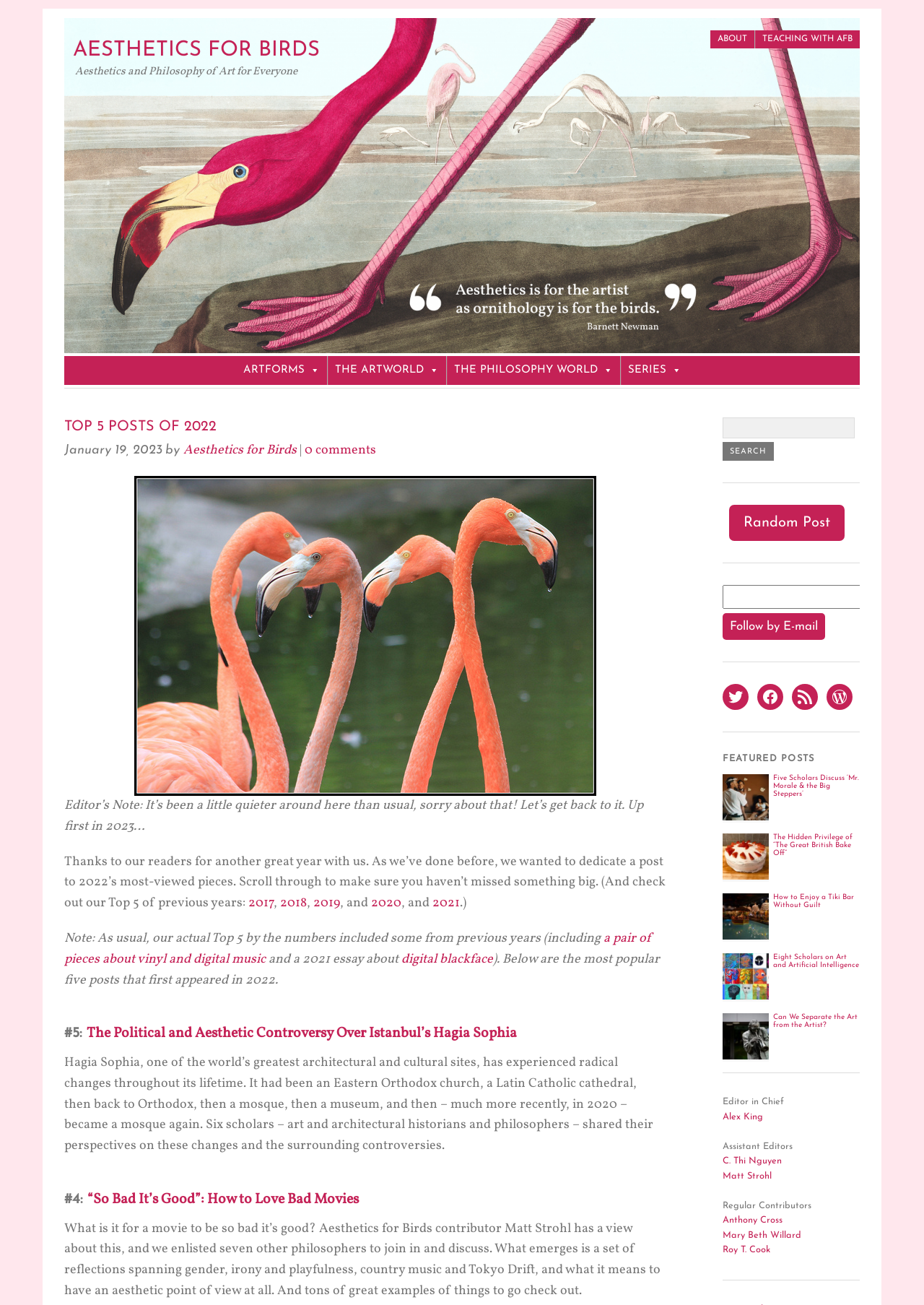Determine the bounding box coordinates for the UI element matching this description: "Matt Strohl".

[0.782, 0.898, 0.835, 0.905]